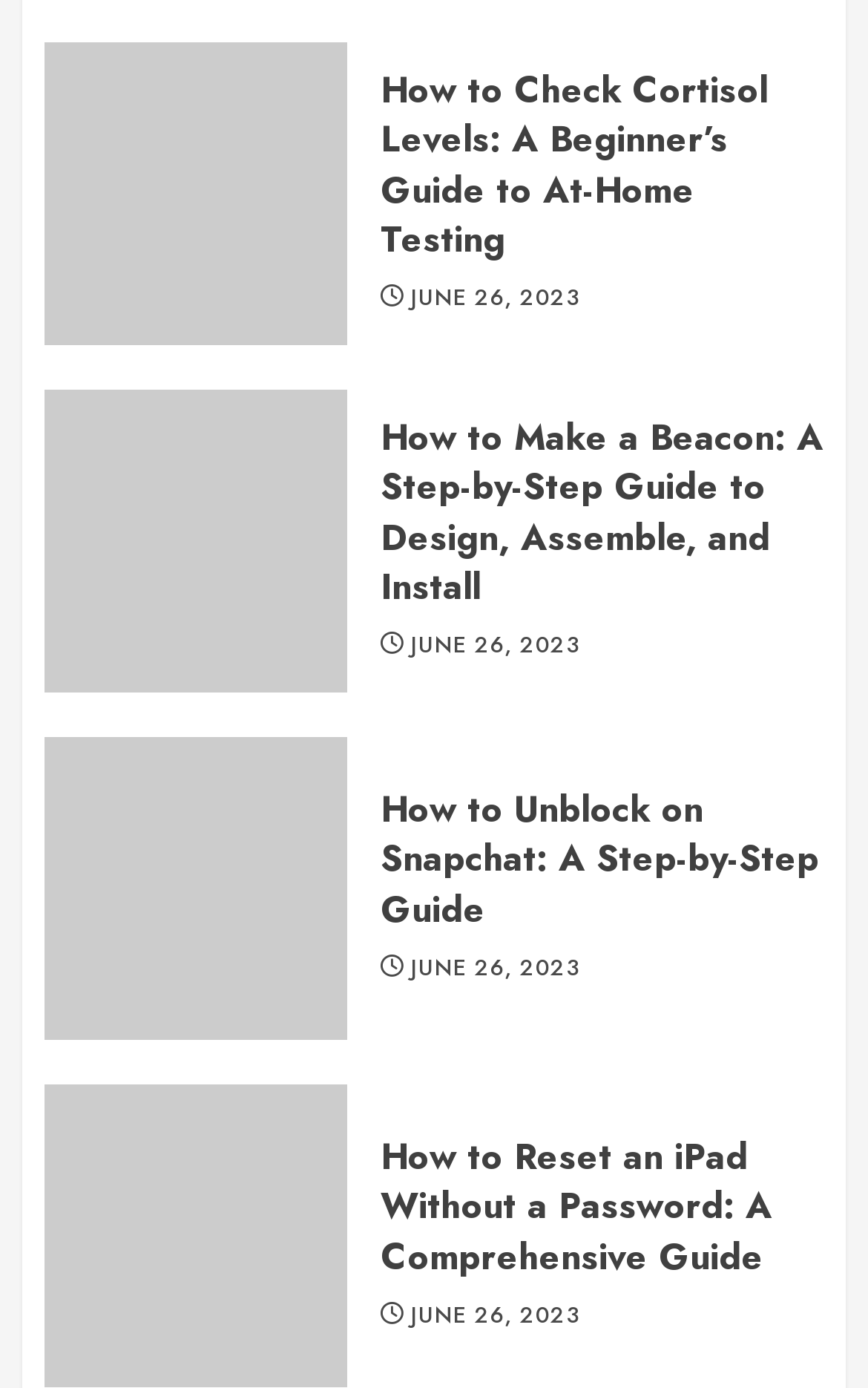Based on the element description "June 26, 2023", predict the bounding box coordinates of the UI element.

[0.473, 0.687, 0.668, 0.709]